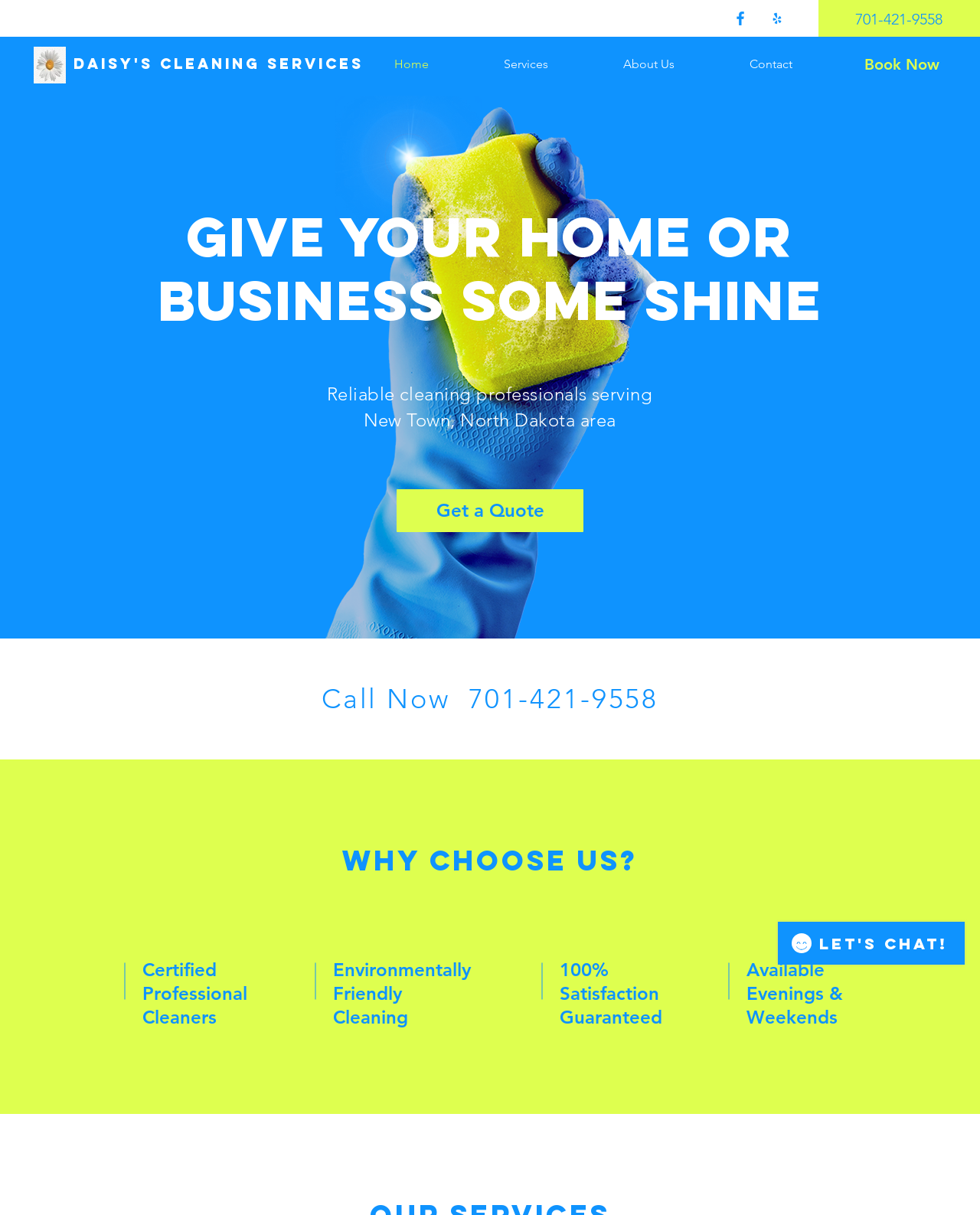What is the phone number to call for cleaning services?
Please use the image to provide an in-depth answer to the question.

I found the phone number by looking at the top-right corner of the webpage, where it is displayed prominently as '701-421-9558'. This is likely the contact number for the cleaning services provided by Daisy's Cleaning.